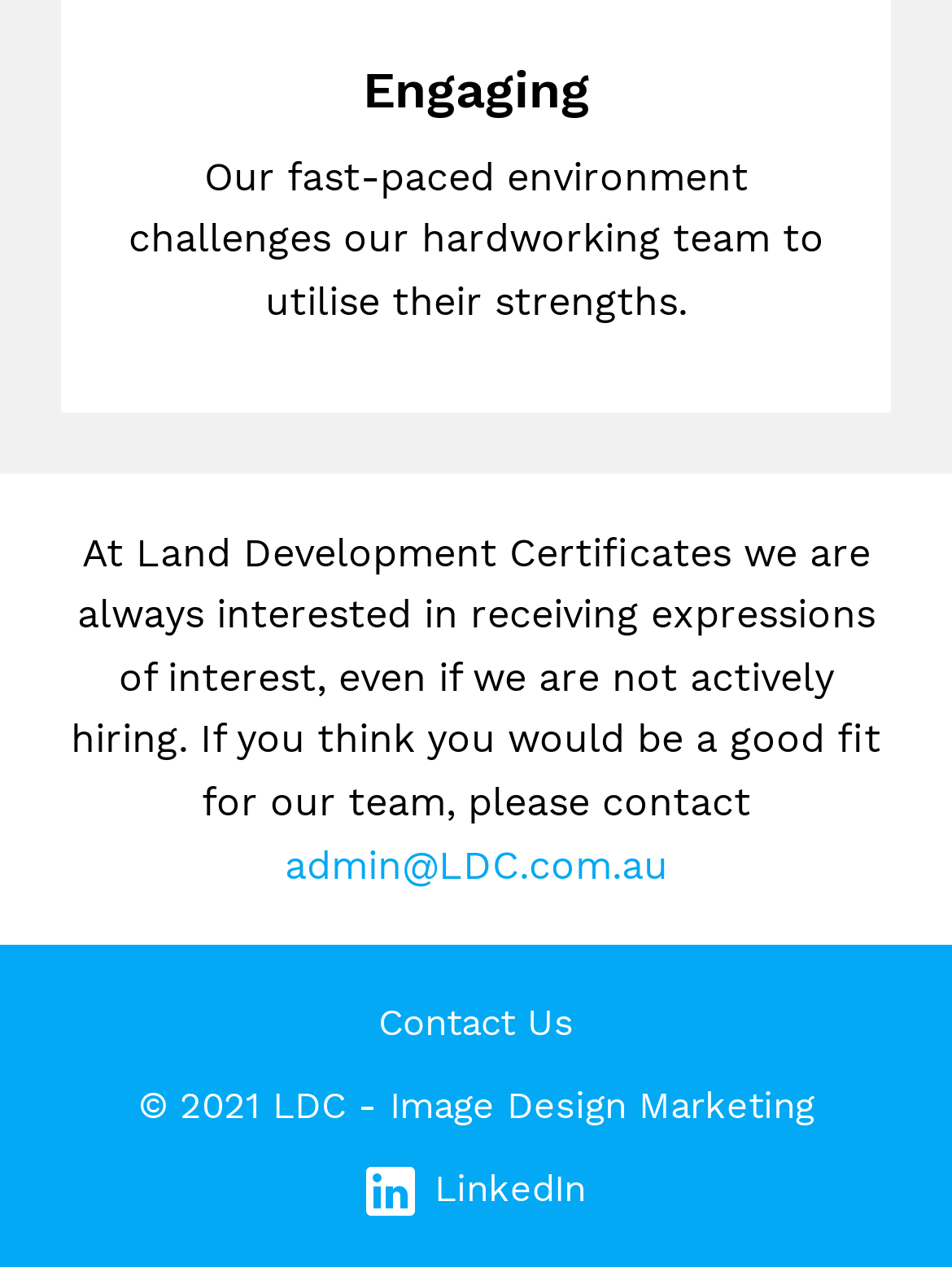What is the relationship between the company and the person contacting them?
Using the image as a reference, answer the question with a short word or phrase.

Potential employee